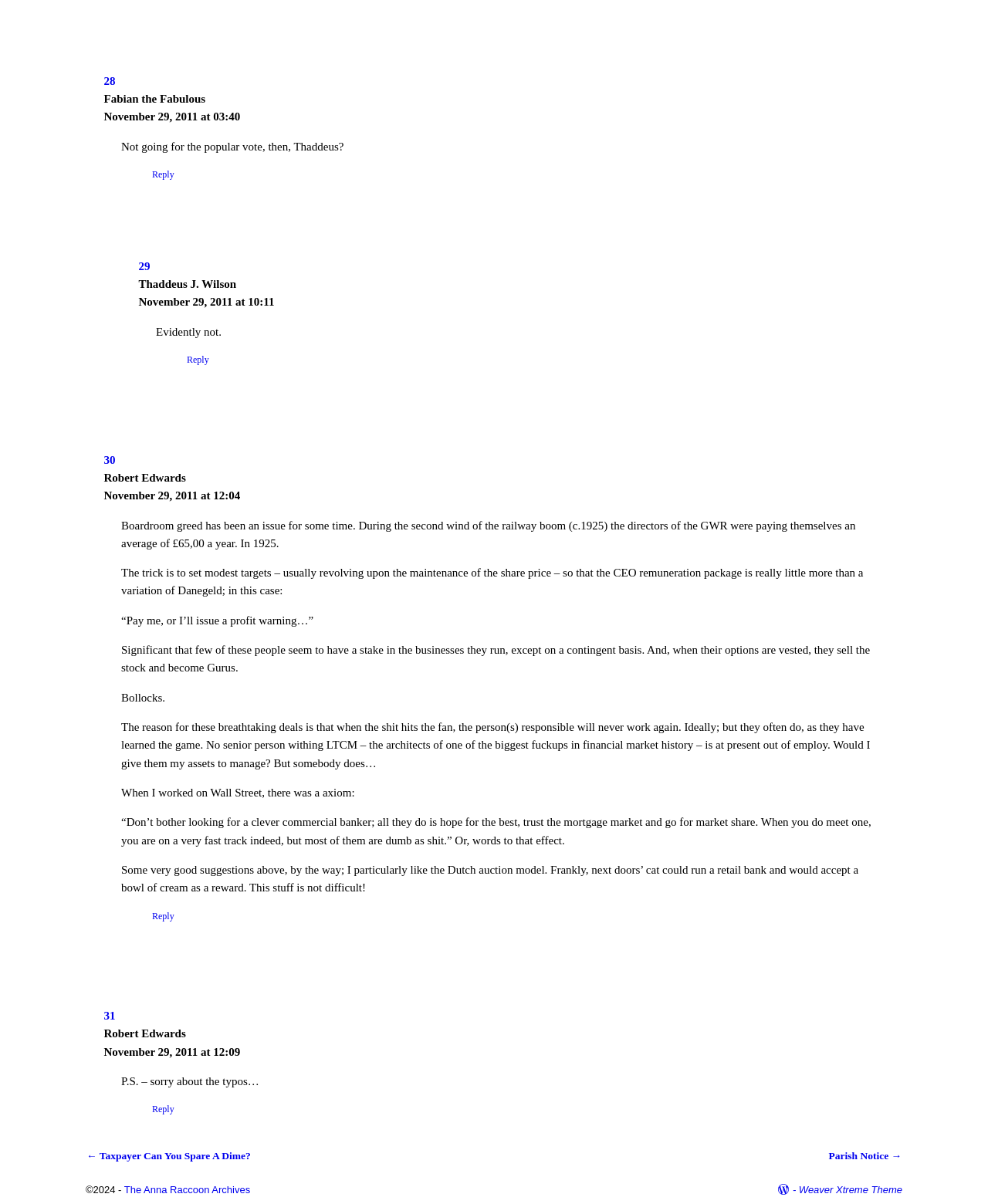Please indicate the bounding box coordinates for the clickable area to complete the following task: "Search for something". The coordinates should be specified as four float numbers between 0 and 1, i.e., [left, top, right, bottom].

None